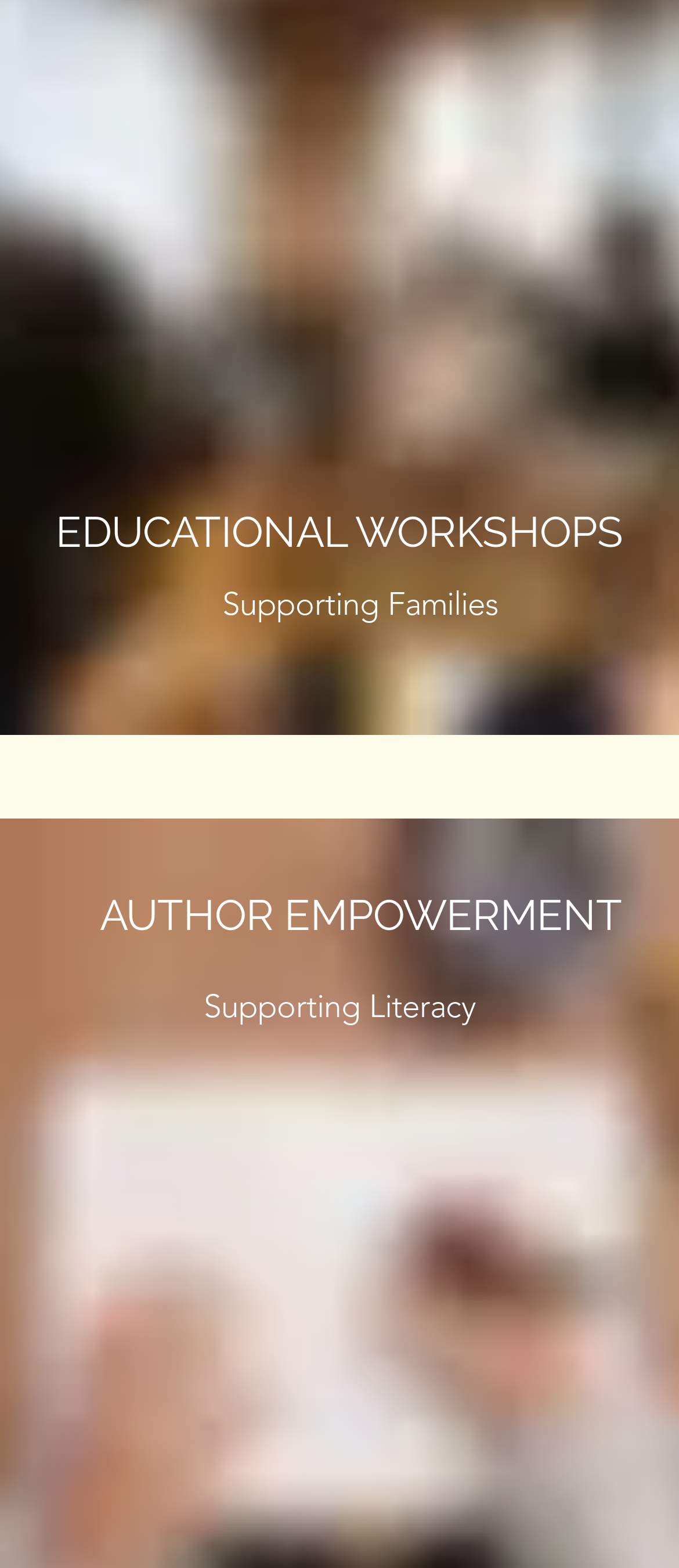Provide a one-word or one-phrase answer to the question:
What is the copyright year of the organization's website?

2024